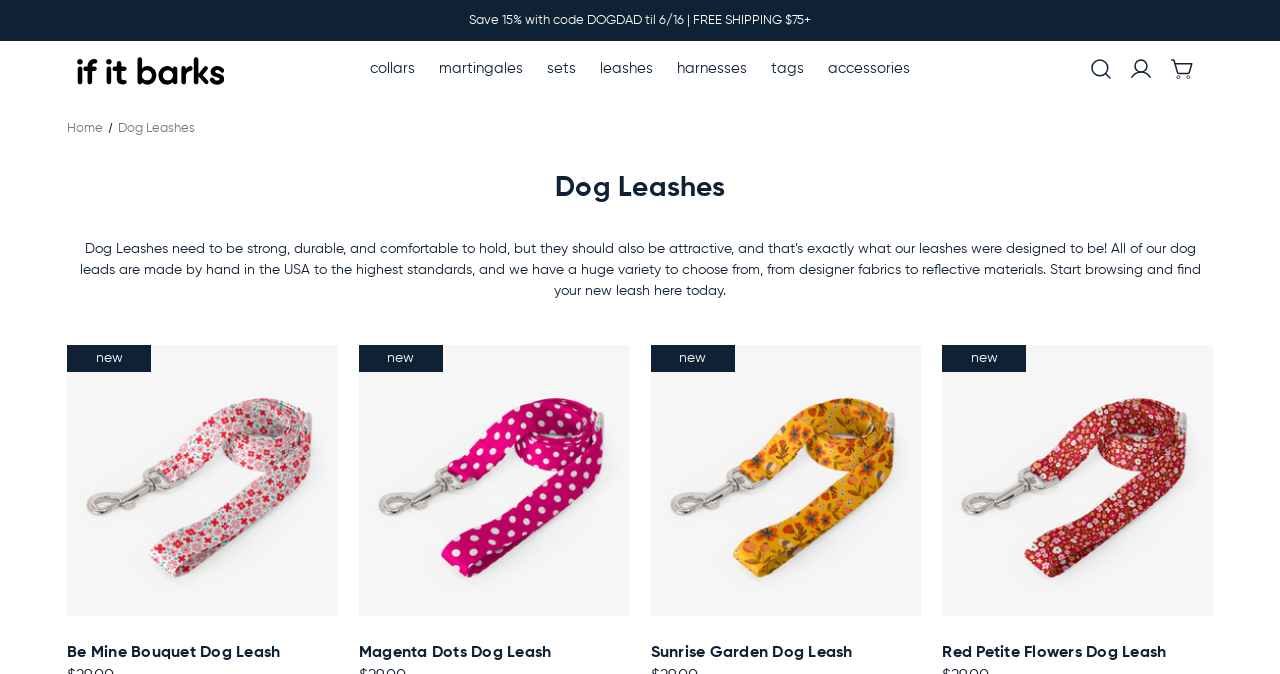Using the given element description, provide the bounding box coordinates (top-left x, top-left y, bottom-right x, bottom-right y) for the corresponding UI element in the screenshot: Magenta Dots Dog Leash

[0.28, 0.952, 0.492, 0.985]